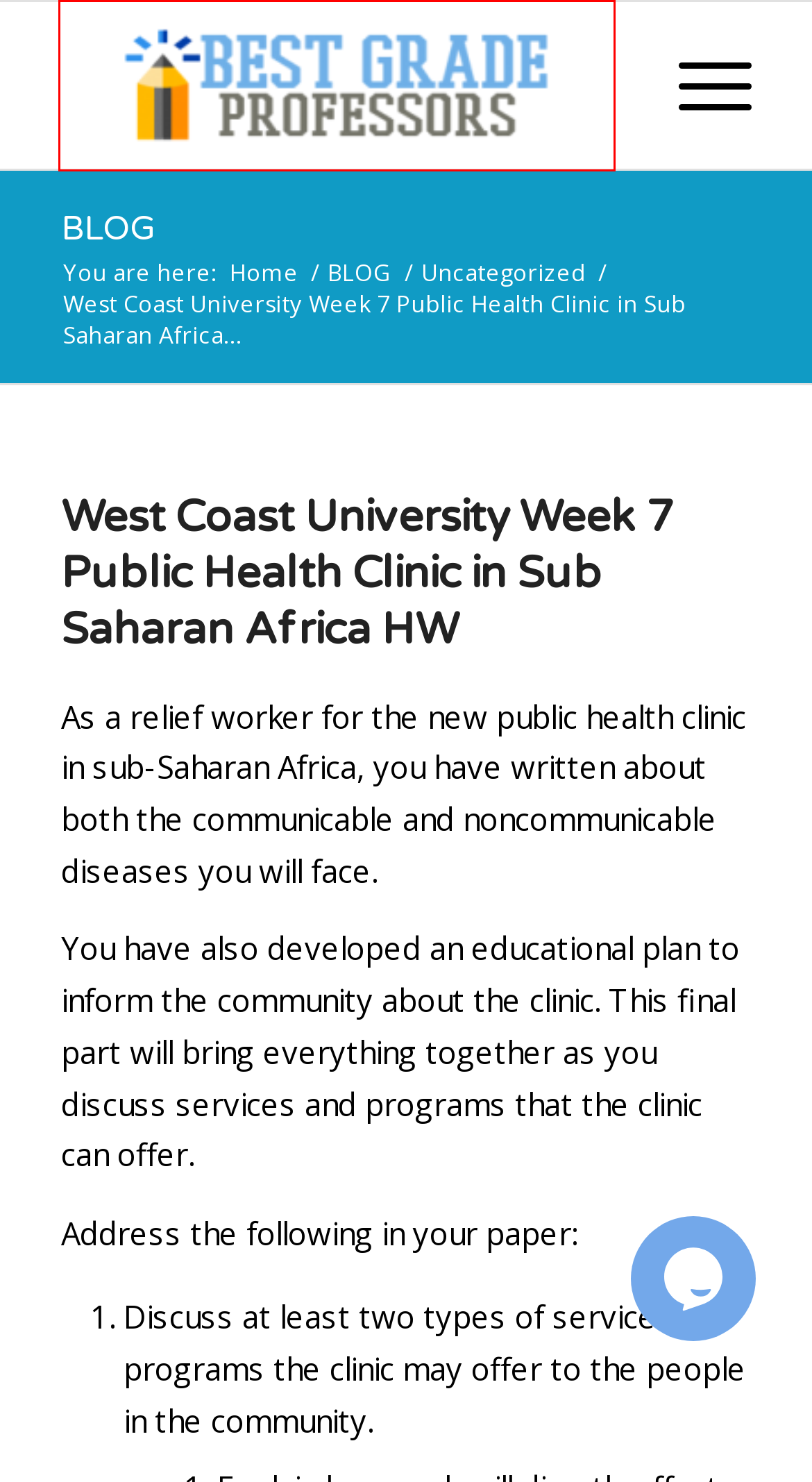You are presented with a screenshot of a webpage that includes a red bounding box around an element. Determine which webpage description best matches the page that results from clicking the element within the red bounding box. Here are the candidates:
A. VK | 登录
B. HOW IT WORKS - bestgradeprofessors.com
C. HOME - bestgradeprofessors.com
D. bestgradeprofessors.com
E. BLOG - bestgradeprofessors.com
F. SERVICES - bestgradeprofessors.com
G. ABOUT US - bestgradeprofessors.com
H. Uncategorized Archives - bestgradeprofessors.com

C